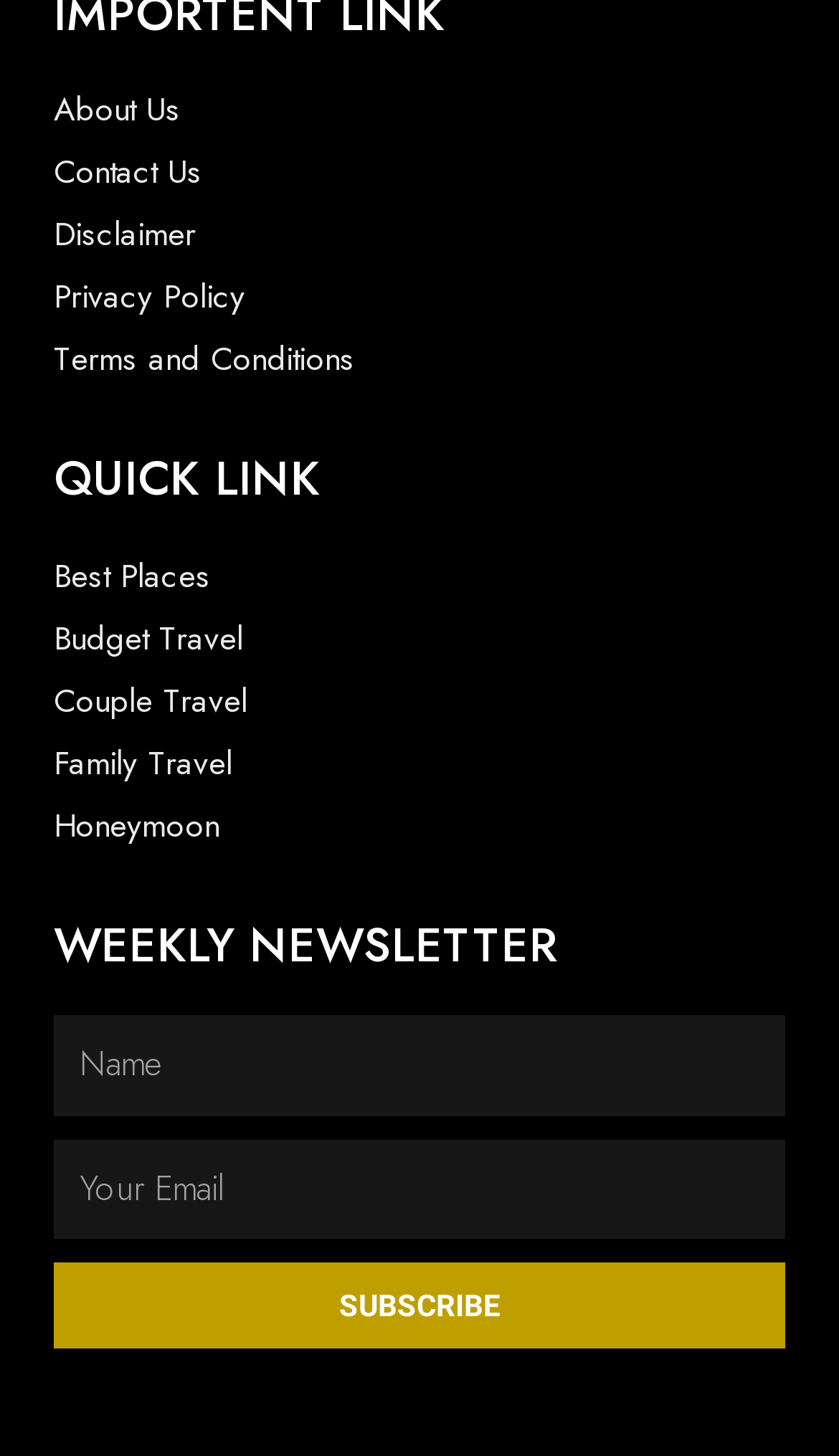Determine the bounding box coordinates for the area that needs to be clicked to fulfill this task: "Click on About Us". The coordinates must be given as four float numbers between 0 and 1, i.e., [left, top, right, bottom].

[0.064, 0.058, 0.936, 0.093]